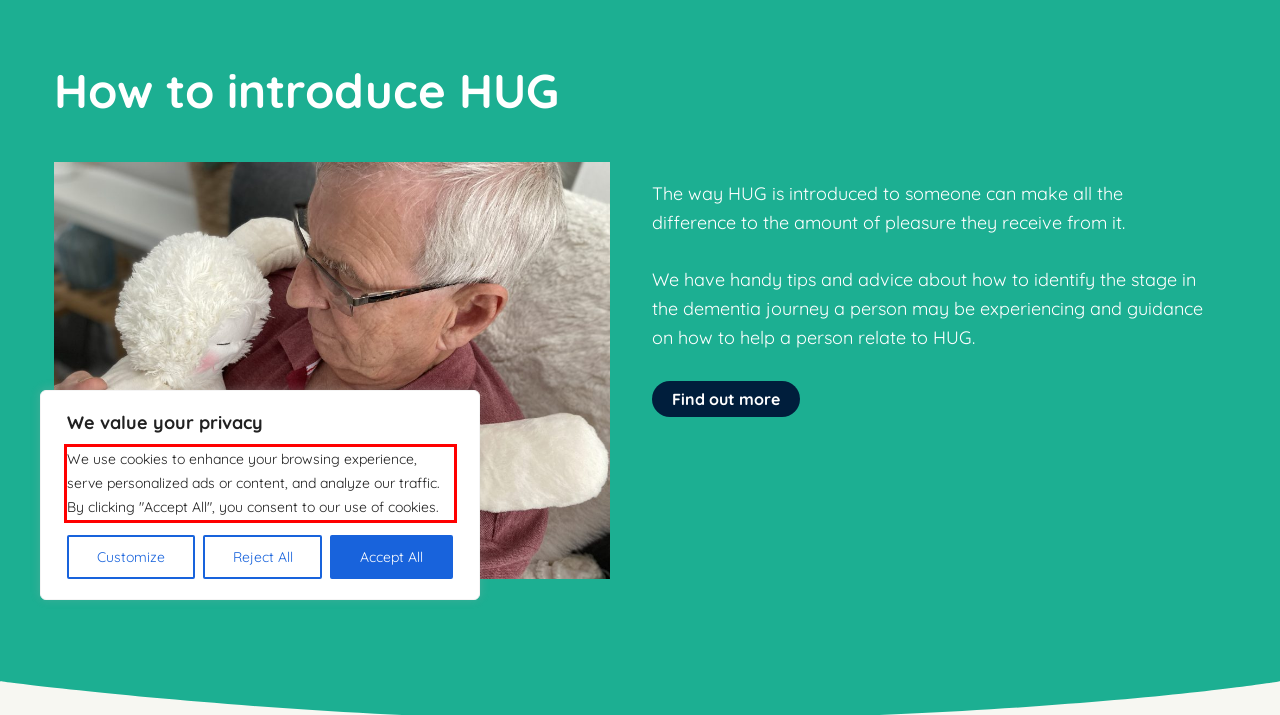Given a screenshot of a webpage with a red bounding box, extract the text content from the UI element inside the red bounding box.

We use cookies to enhance your browsing experience, serve personalized ads or content, and analyze our traffic. By clicking "Accept All", you consent to our use of cookies.